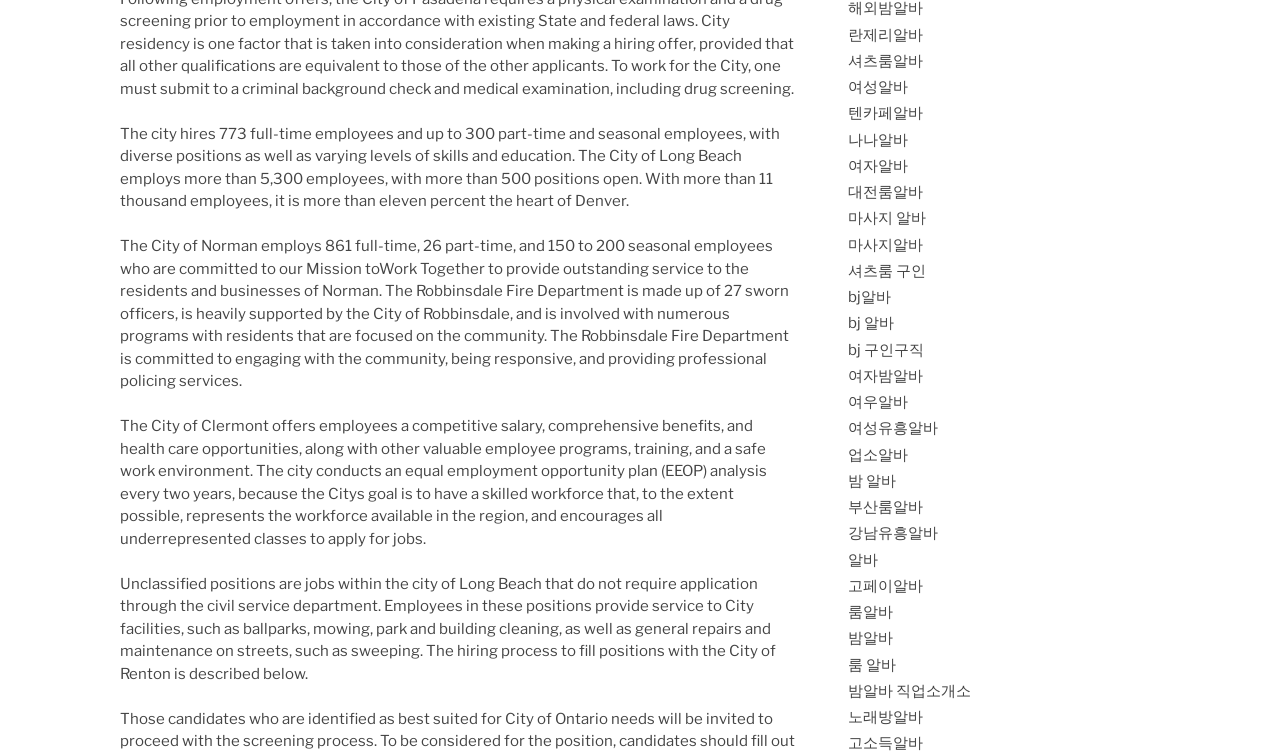Kindly provide the bounding box coordinates of the section you need to click on to fulfill the given instruction: "Click on 고페이알바 link".

[0.662, 0.765, 0.721, 0.789]